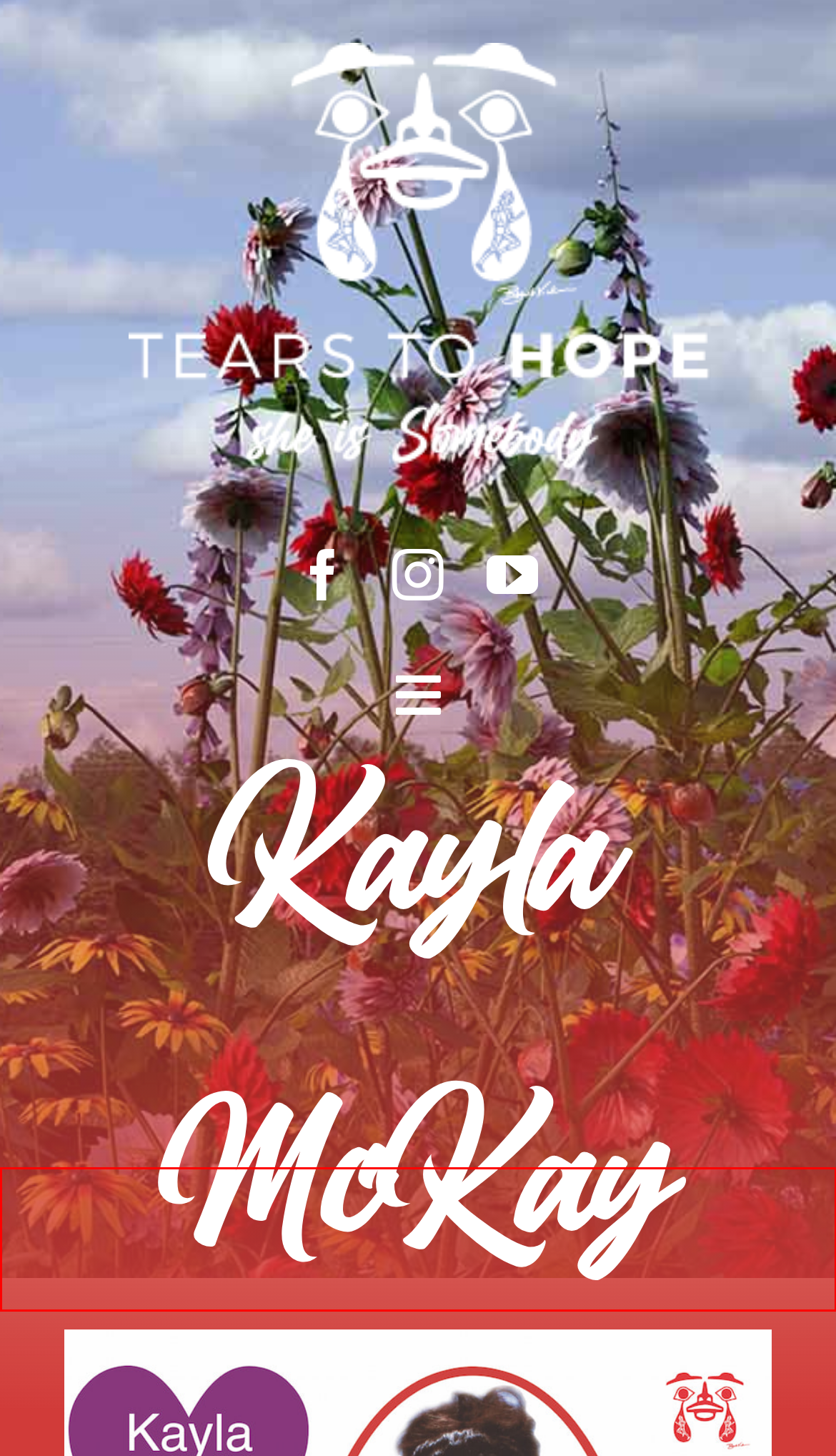Given a webpage screenshot with a red bounding box around a particular element, identify the best description of the new webpage that will appear after clicking on the element inside the red bounding box. Here are the candidates:
A. Tears to Hope – She is Somebody
B. FAQS – Tears to Hope
C. About – Tears to Hope
D. Runners Section – Tears to Hope
E. Lana Derrick – Tears to Hope
F. Jill Stuchenko – Tears to Hope
G. Events – Tears to Hope
H. Donate – Tears to Hope

D